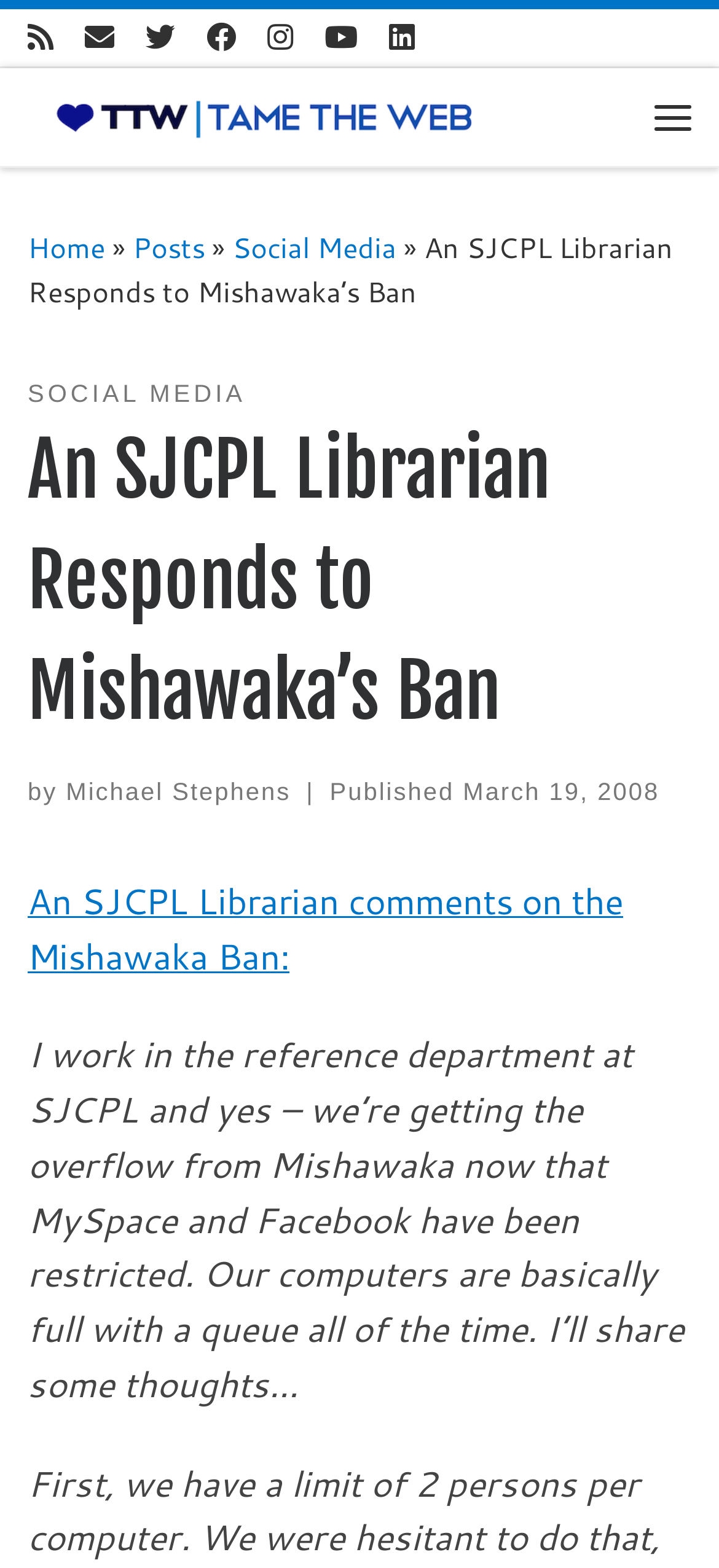What is the blogger's workplace?
Based on the visual information, provide a detailed and comprehensive answer.

I determined the blogger's workplace by reading the text 'I work in the reference department at SJCPL' which indicates that the blogger works at SJCPL.